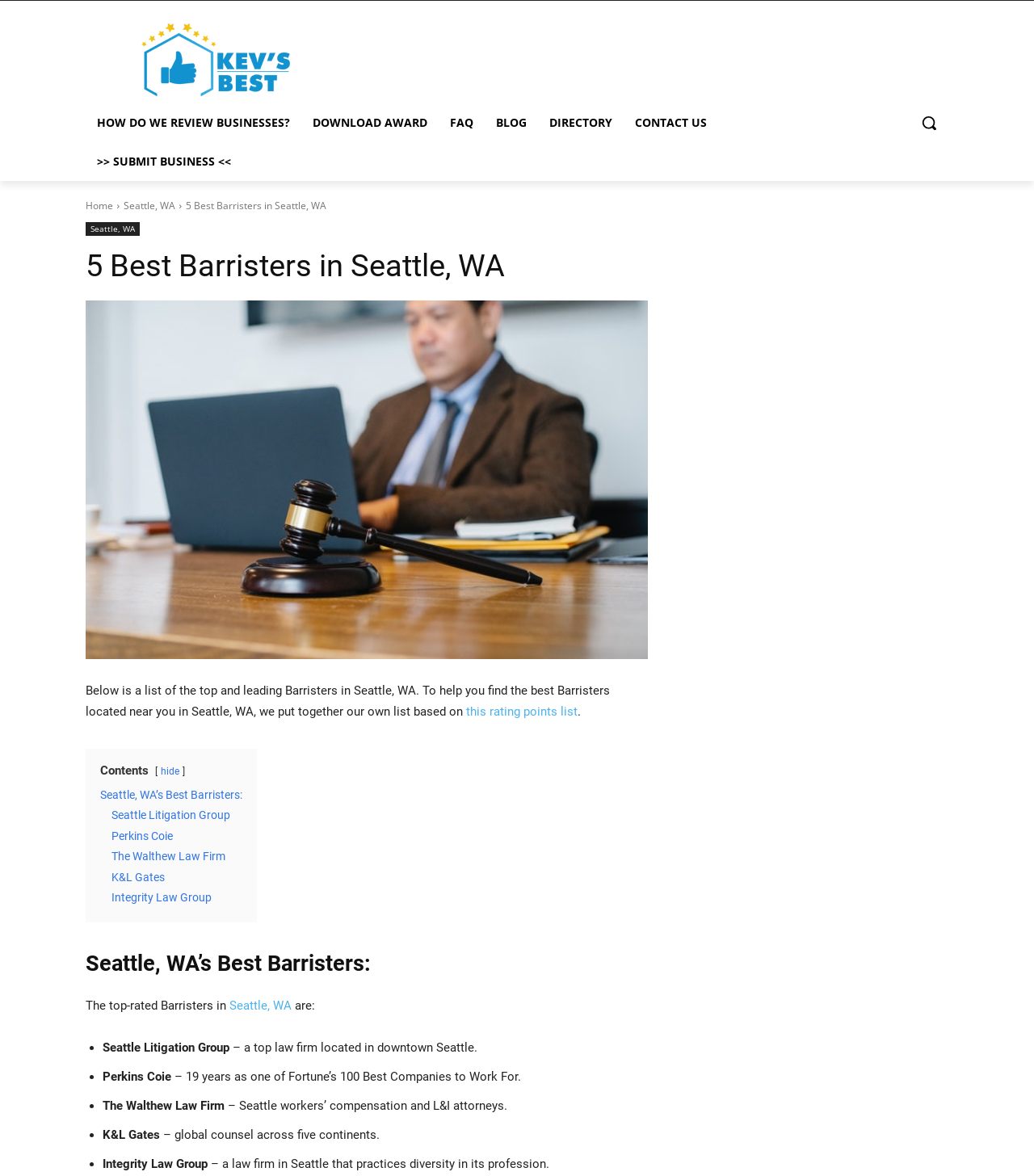Specify the bounding box coordinates of the area to click in order to follow the given instruction: "Check the 'Lemon Lime Recovery drink' recipe."

None